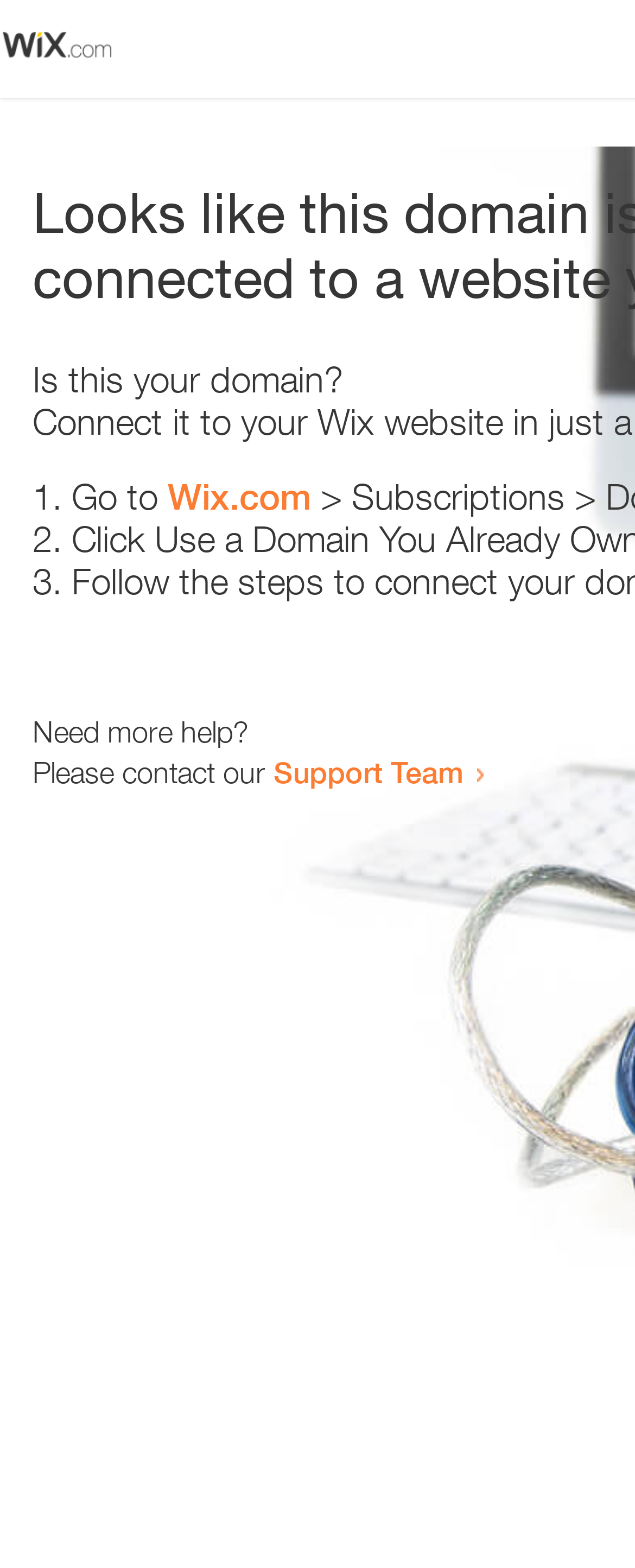What is the first step to take?
Carefully analyze the image and provide a detailed answer to the question.

The webpage provides a list of steps to take, and the first step is indicated by the list marker '1.' followed by the text 'Go to' and a link to 'Wix.com'.